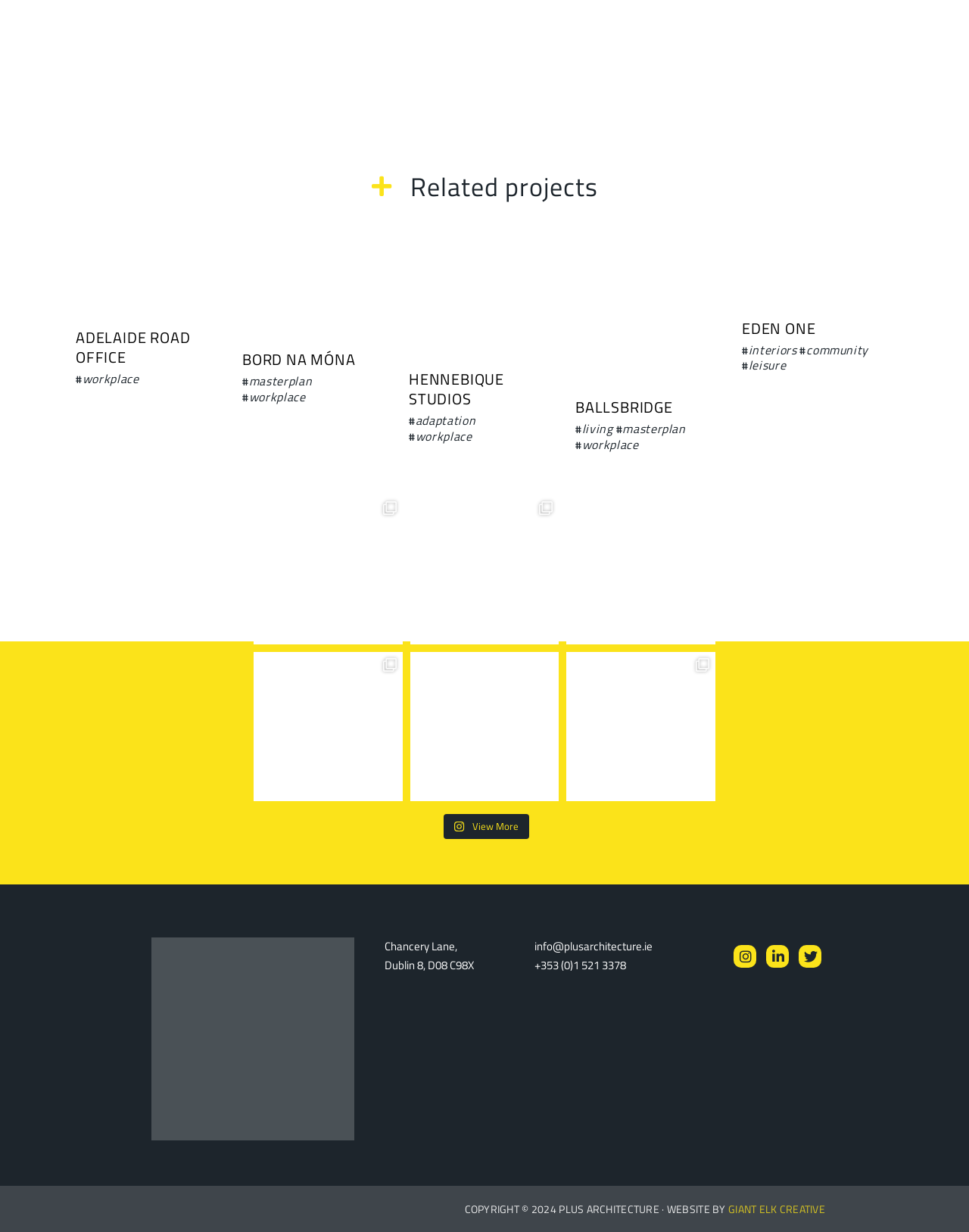Find the bounding box coordinates of the element you need to click on to perform this action: 'View more projects'. The coordinates should be represented by four float values between 0 and 1, in the format [left, top, right, bottom].

[0.458, 0.661, 0.546, 0.681]